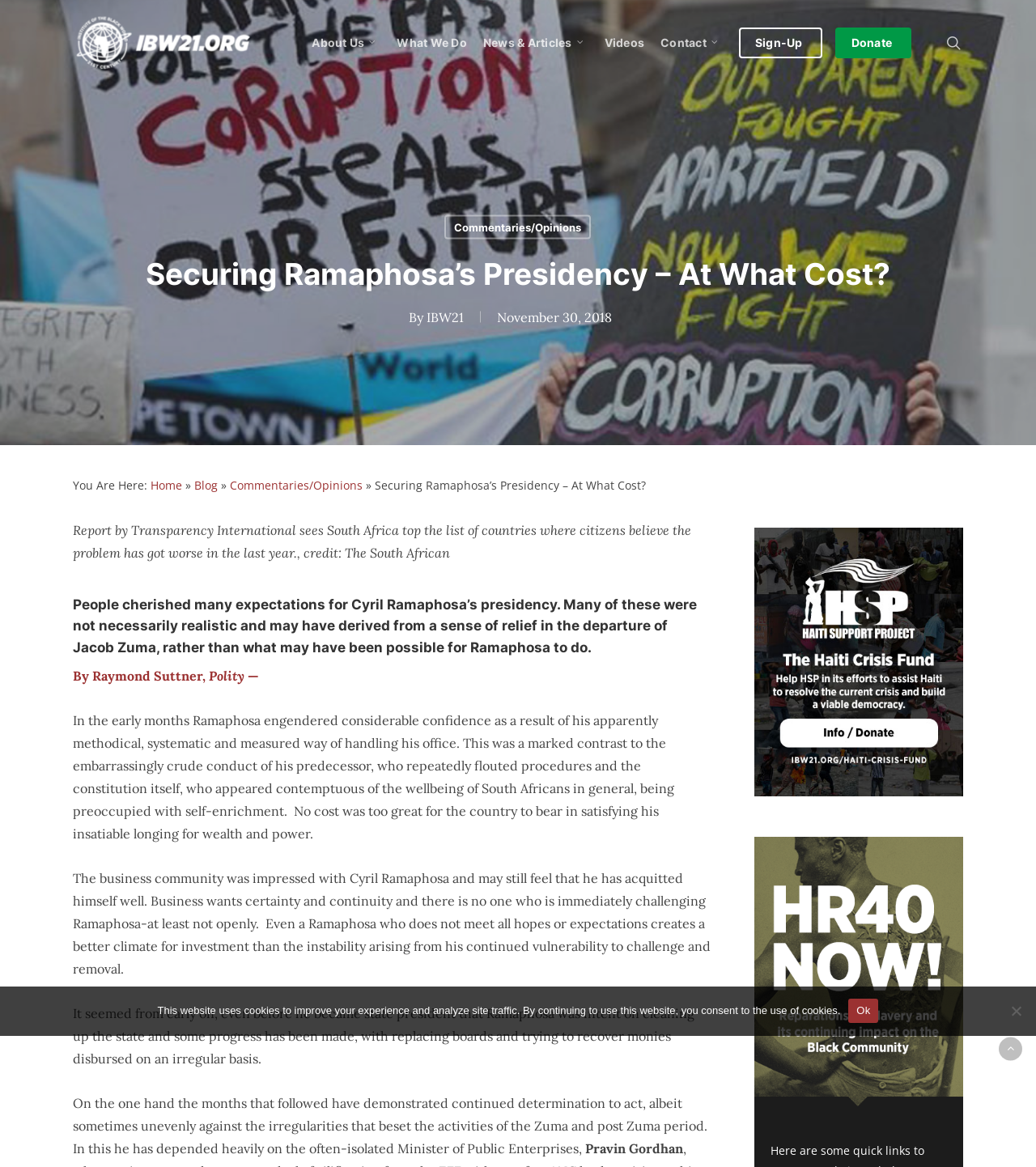Identify the bounding box coordinates of the section to be clicked to complete the task described by the following instruction: "Click the 'Donate' link". The coordinates should be four float numbers between 0 and 1, formatted as [left, top, right, bottom].

[0.806, 0.032, 0.877, 0.042]